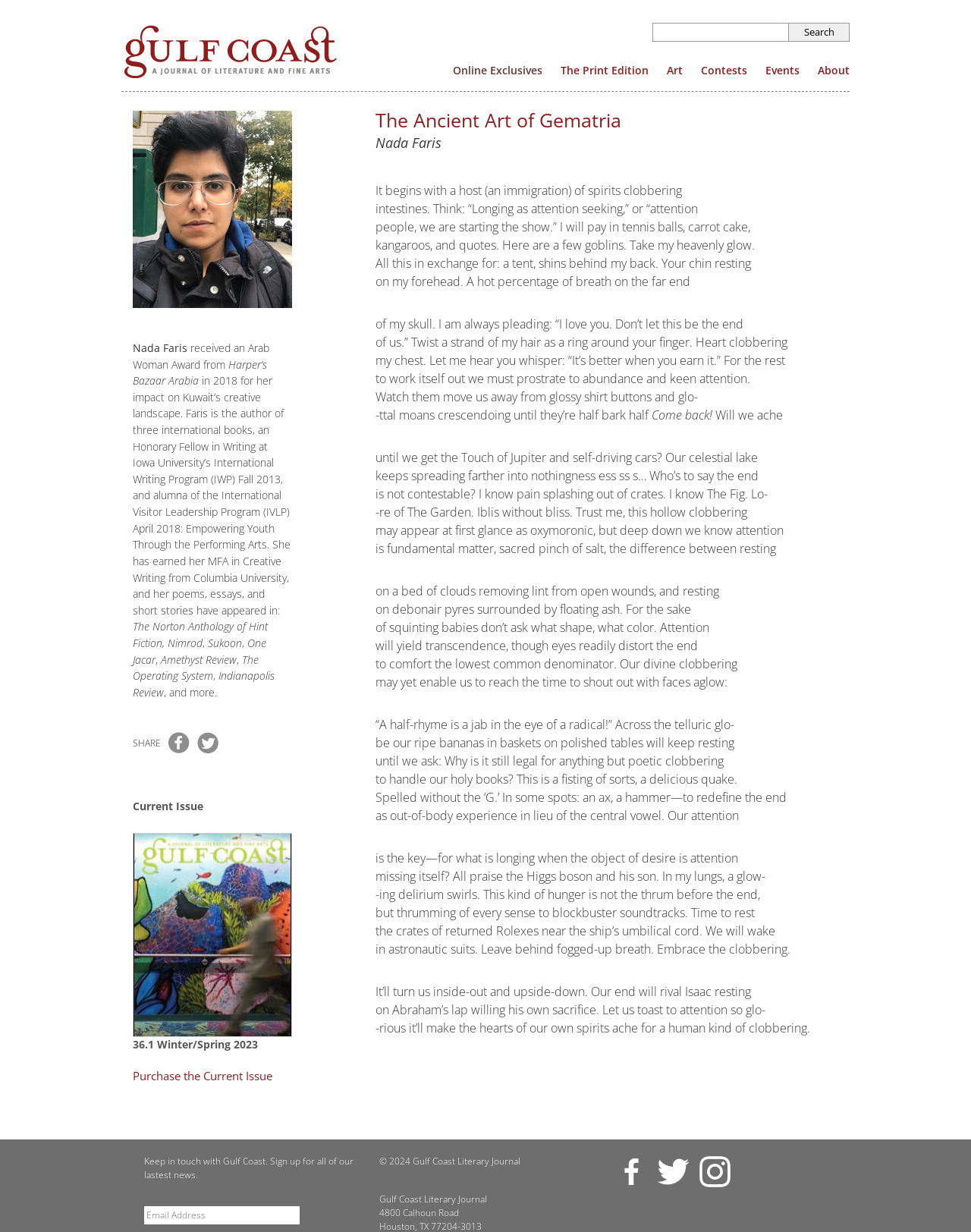Determine the bounding box coordinates of the section I need to click to execute the following instruction: "Search for something". Provide the coordinates as four float numbers between 0 and 1, i.e., [left, top, right, bottom].

[0.812, 0.018, 0.875, 0.034]